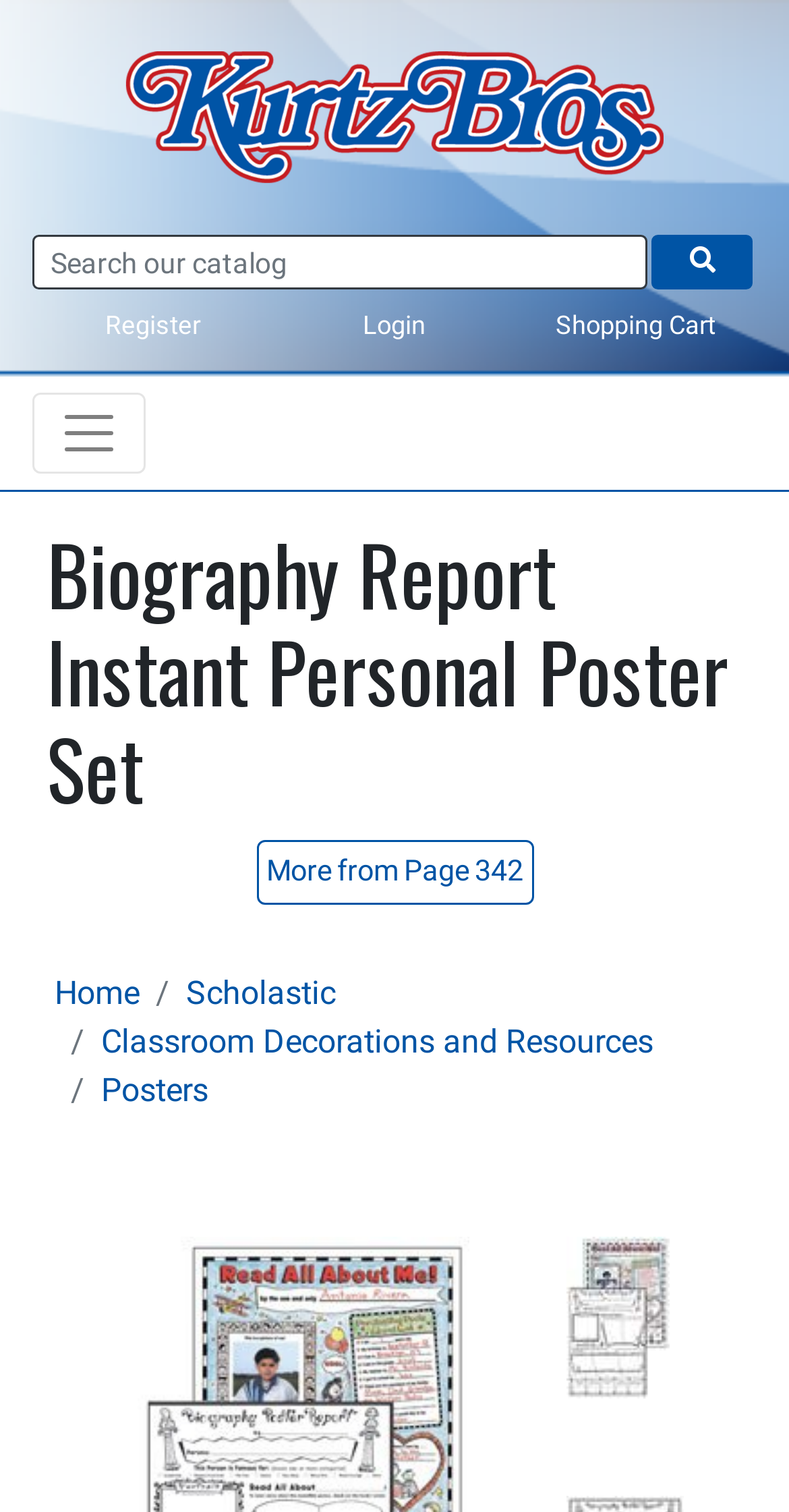Identify the bounding box coordinates of the part that should be clicked to carry out this instruction: "Go to the home page".

[0.069, 0.644, 0.177, 0.669]